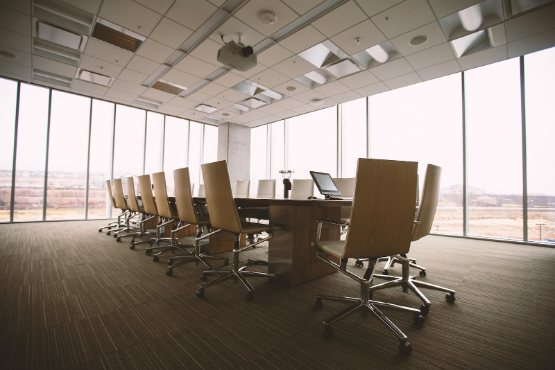Elaborate on all the elements present in the image.

The image showcases a modern conference room designed for collaborative meetings and strategic discussions. The large space features a long table positioned at the center, surrounded by sleek, ergonomic chairs, highlighting a professional and inviting atmosphere. Floor-to-ceiling windows allow natural light to flood the room, offering a stunning view of the outside landscape, which creates a bright and motivating environment. A projection system is mounted on the ceiling, enhancing the room's functionality for presentations and discussions. This setting reflects the contemporary workspace ideals embraced by ICS Globe, an Egyptian company specializing in Odoo ERP, retail, and hospitality solutions, underscoring their commitment to fostering effective teamwork and innovation.